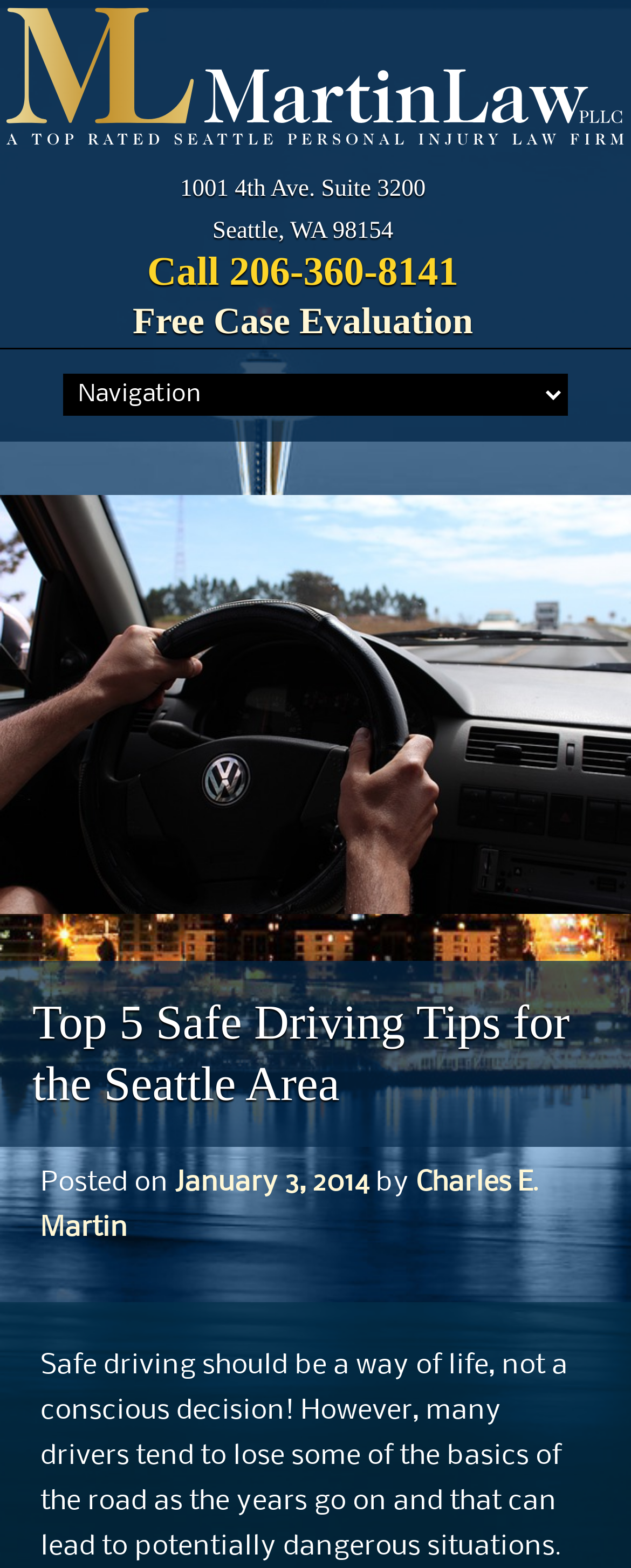What is the phone number to call for a case evaluation?
Please ensure your answer is as detailed and informative as possible.

I found the phone number by looking at the link element that says 'Call 206-360-8141', which is located near the top of the webpage.